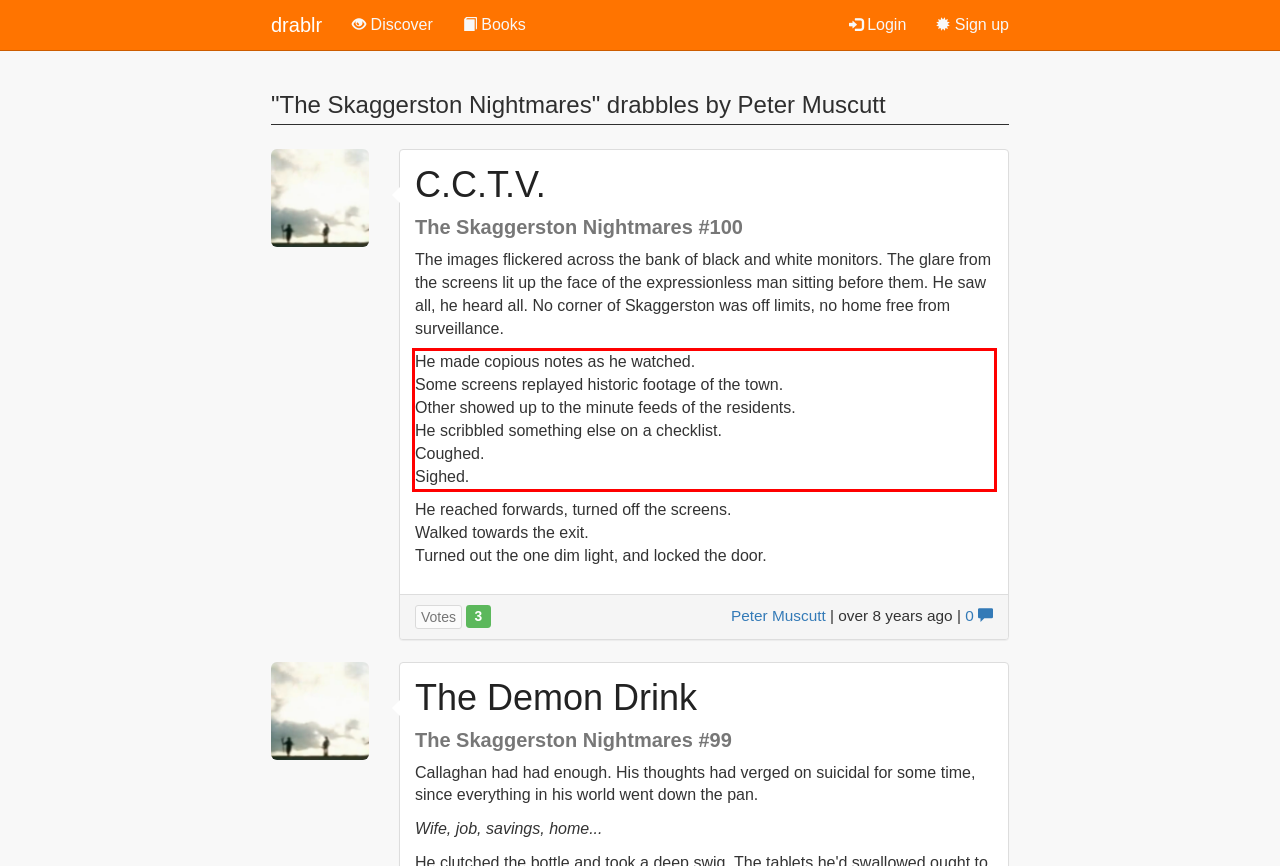Look at the webpage screenshot and recognize the text inside the red bounding box.

He made copious notes as he watched. Some screens replayed historic footage of the town. Other showed up to the minute feeds of the residents. He scribbled something else on a checklist. Coughed. Sighed.